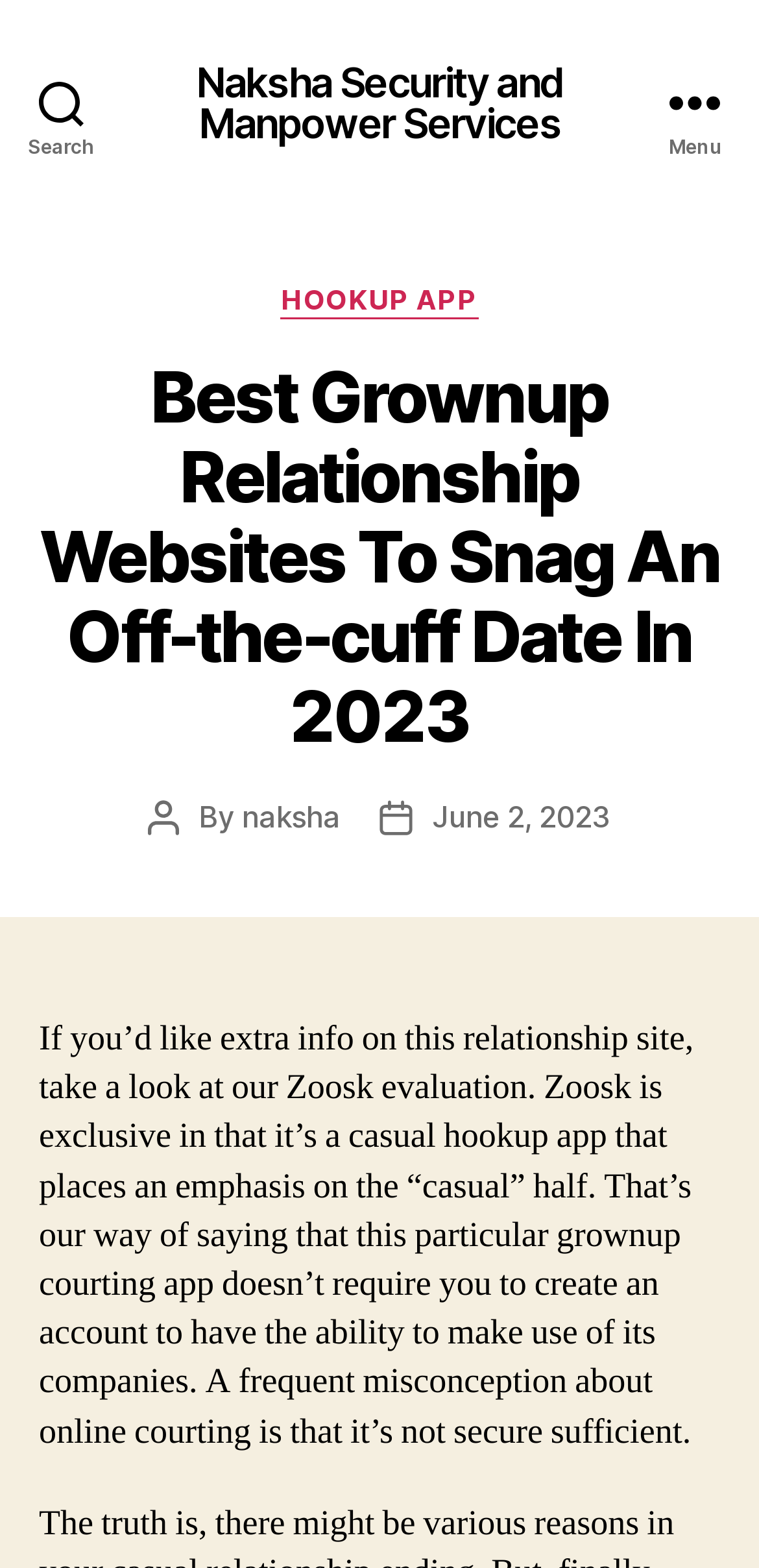Could you please study the image and provide a detailed answer to the question:
When was the post published?

I found the answer by looking at the link element with the text 'June 2, 2023' next to the 'Post date' StaticText element, which is likely to be the post's publication date.